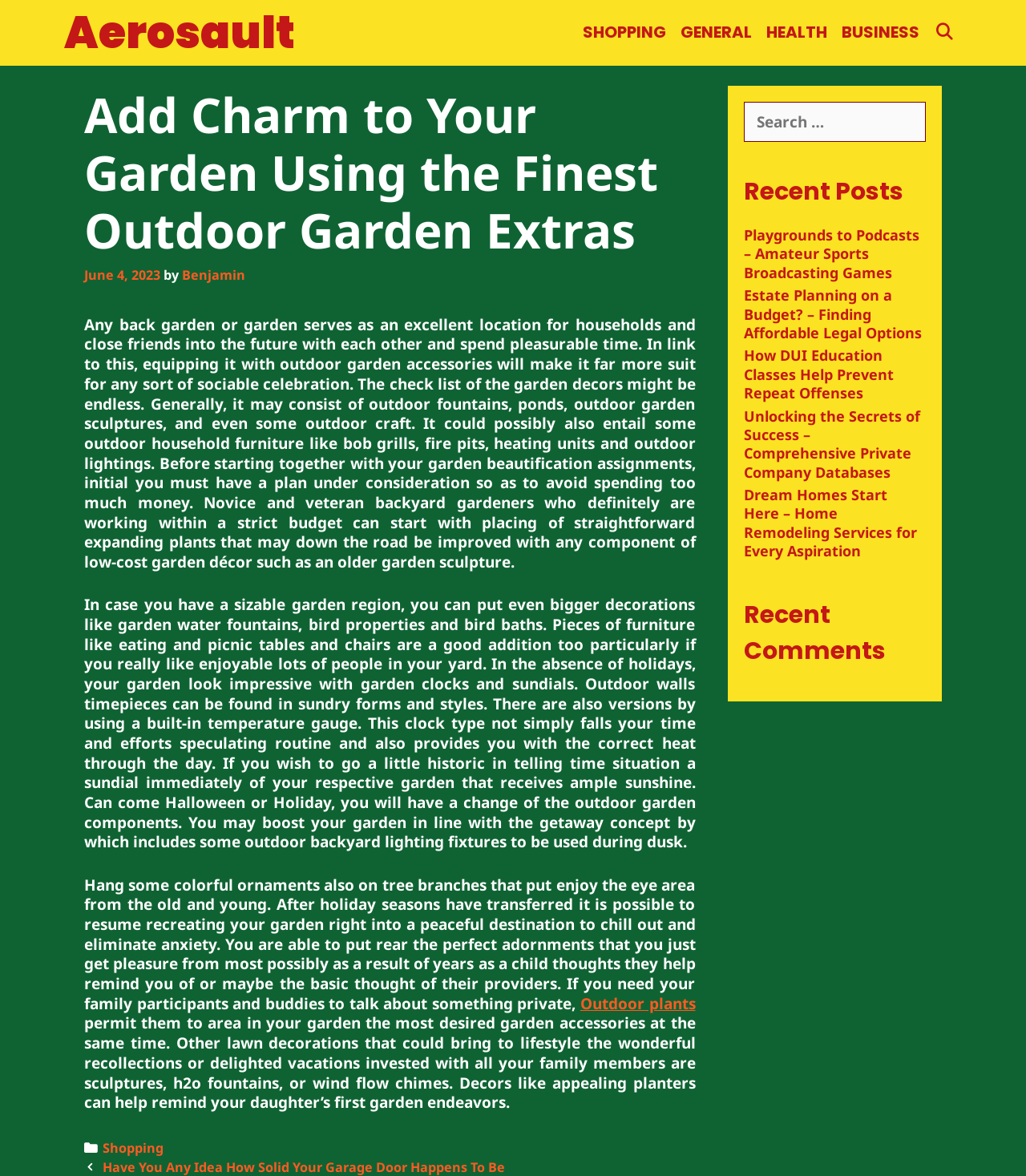Please find the bounding box coordinates of the element that needs to be clicked to perform the following instruction: "Click on SHOPPING SHOPPING". The bounding box coordinates should be four float numbers between 0 and 1, represented as [left, top, right, bottom].

[0.561, 0.003, 0.656, 0.051]